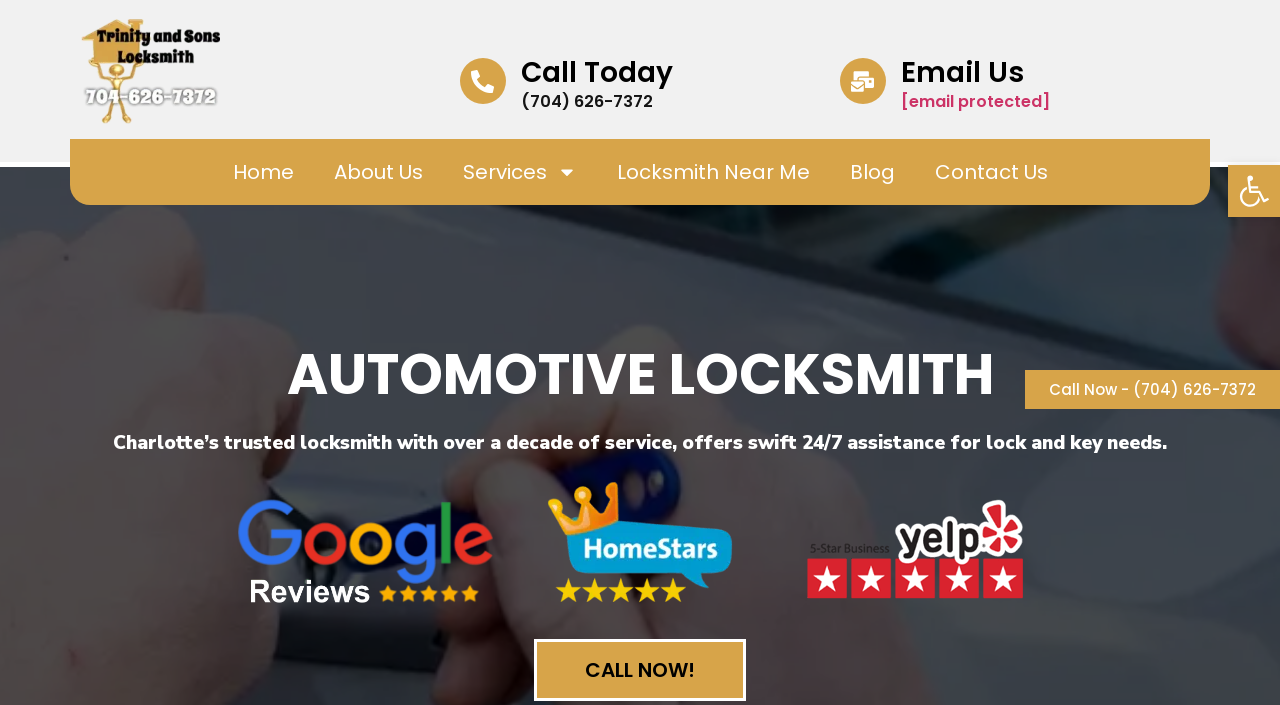Please identify the bounding box coordinates of the element that needs to be clicked to perform the following instruction: "Read the blog".

[0.648, 0.211, 0.714, 0.277]